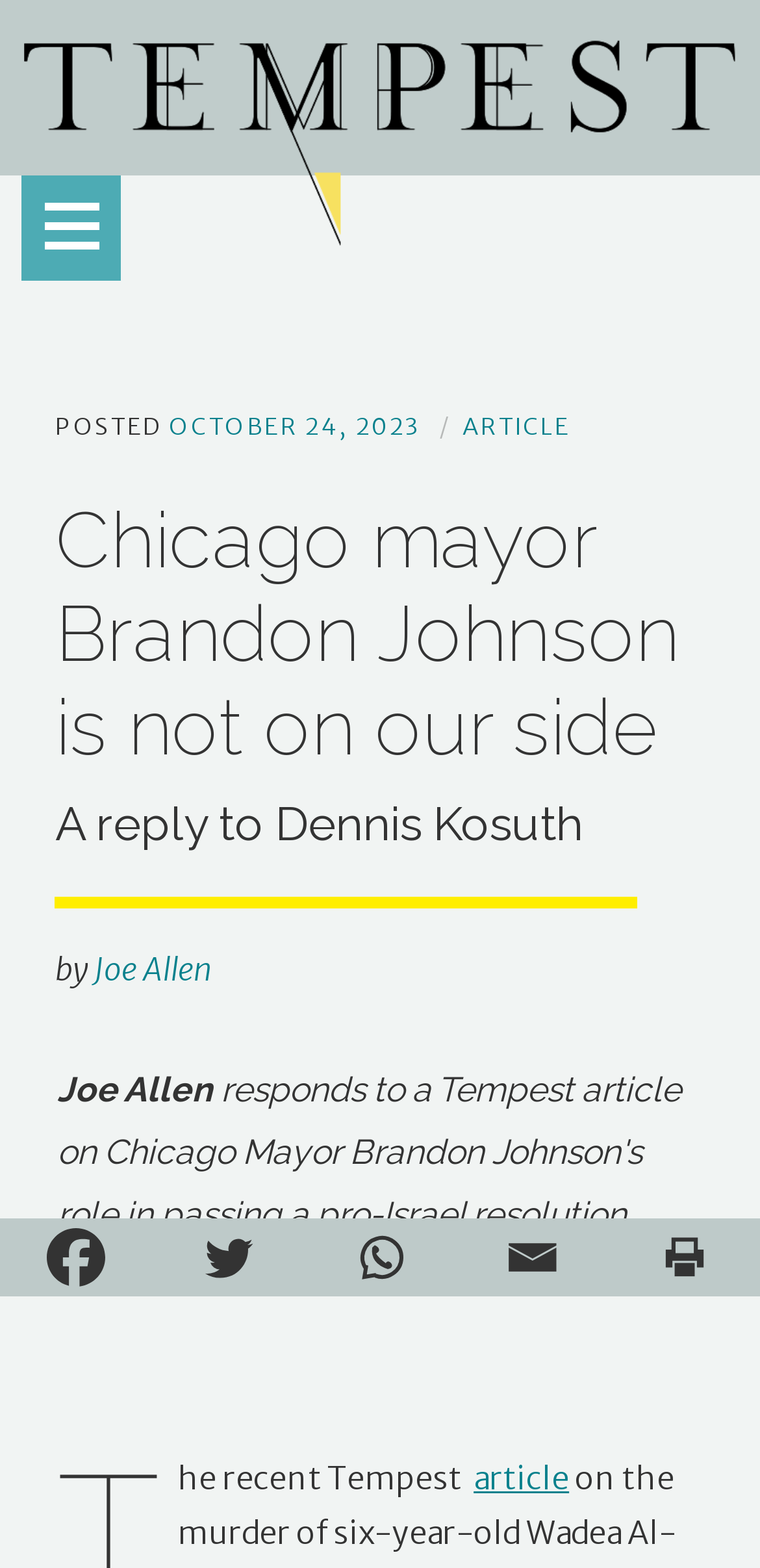Give a concise answer of one word or phrase to the question: 
What is the date of the article?

OCTOBER 24, 2023